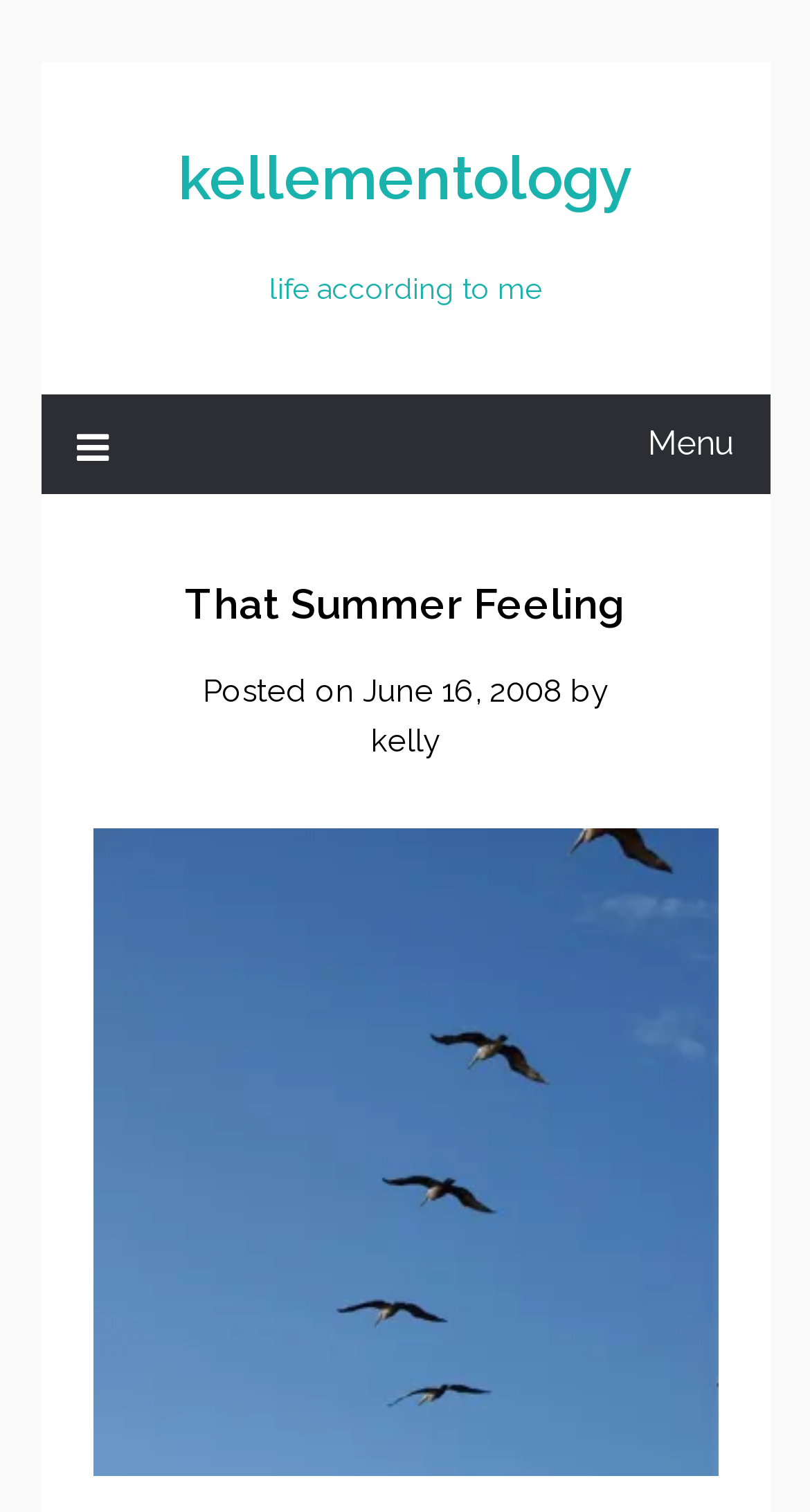What is the image about?
Answer with a single word or phrase, using the screenshot for reference.

Pelicans